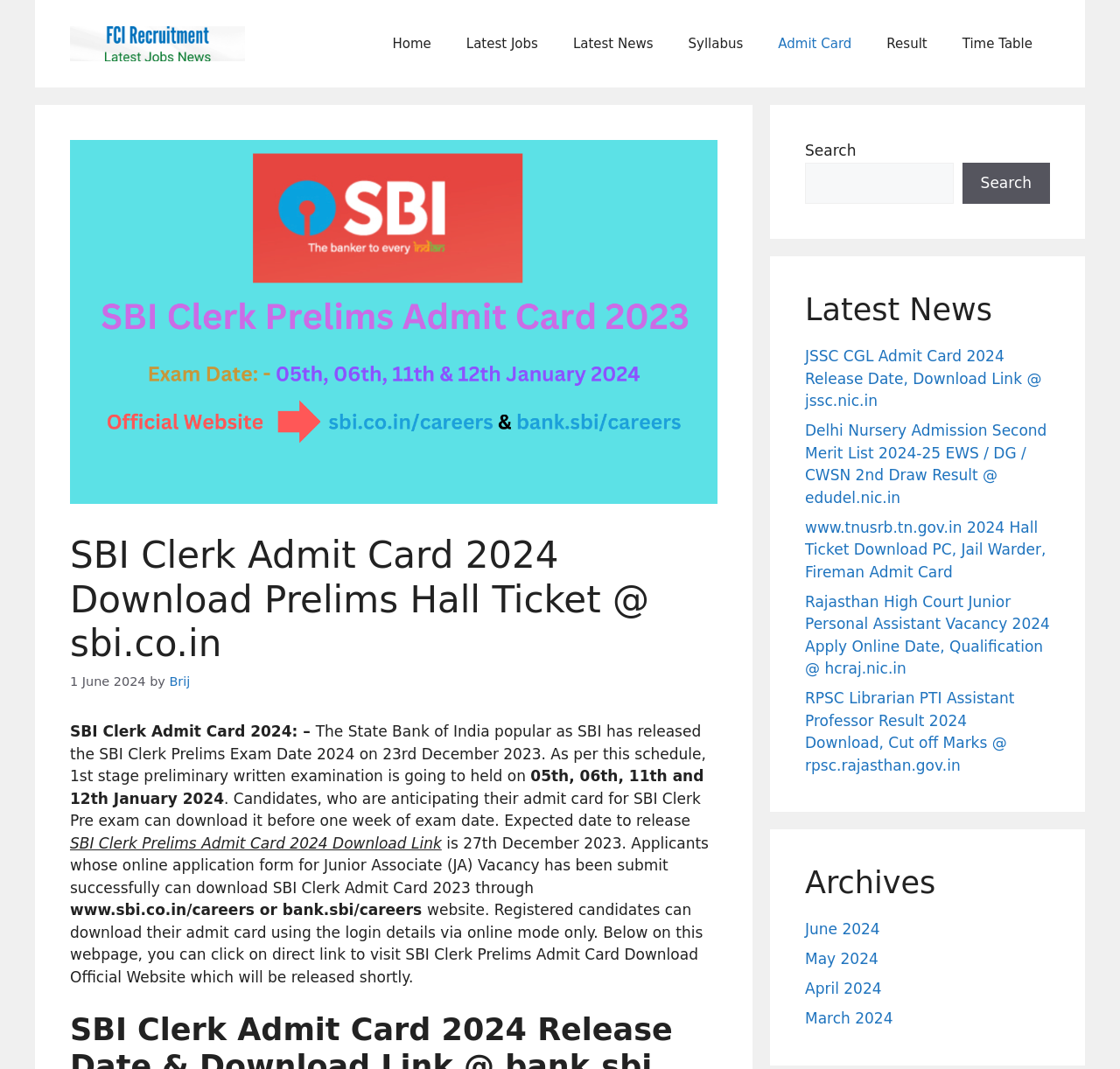Provide a brief response using a word or short phrase to this question:
What is the website to download the SBI Clerk Admit Card 2023?

www.sbi.co.in/careers or bank.sbi/careers